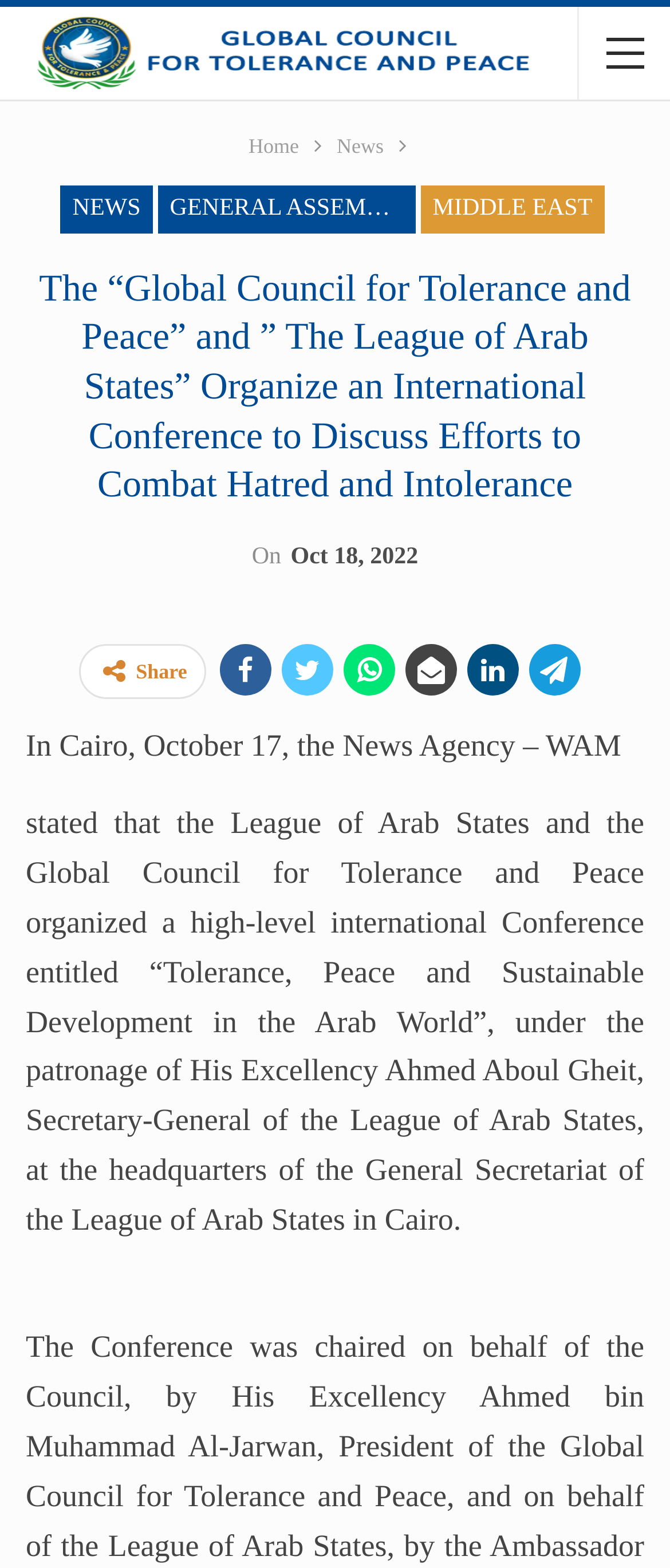Offer a comprehensive description of the webpage’s content and structure.

The webpage appears to be a news article page. At the top, there is a logo image of "GCTP" on the left side, taking up about 80% of the width. Below the logo, there is a navigation bar with breadcrumbs, containing links to "Home" and "News". 

On the top-right side, there are four main links: "NEWS", "GENERAL ASSEMBLY", "MIDDLE EAST", and an image. Below these links, there is a heading that spans the entire width, stating the title of the news article: "The “Global Council for Tolerance and Peace” and ” The League of Arab States” Organize an International Conference to Discuss Efforts to Combat Hatred and Intolerance".

Under the heading, there is a time element showing the date "Oct 18, 2022". To the left of the time element, there is a "Share" text, and to the right, there are five social media links represented by icons.

The main content of the news article starts below, with a paragraph of text describing the event, stating that the League of Arab States and the Global Council for Tolerance and Peace organized a high-level international conference in Cairo.